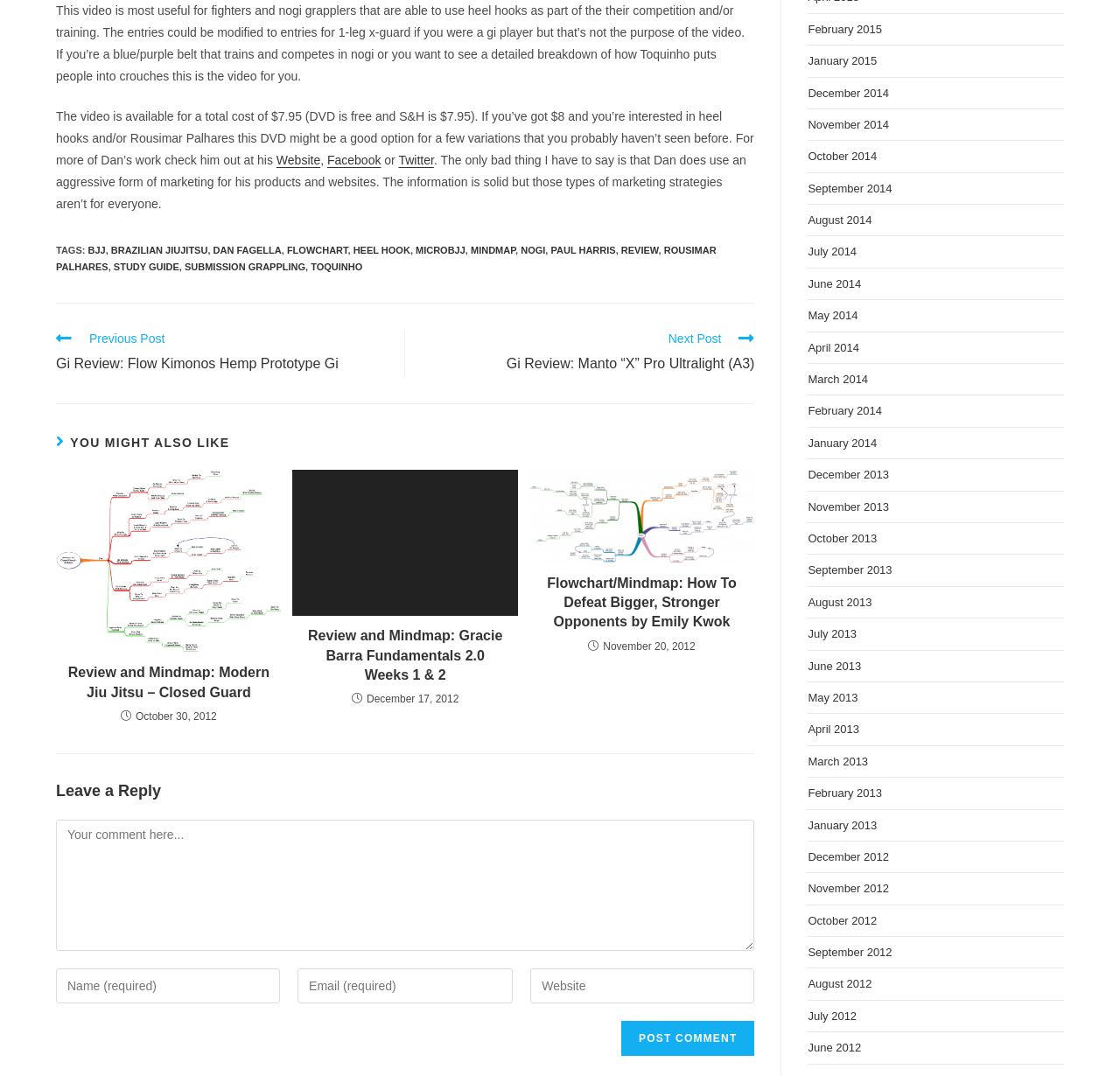Identify the bounding box coordinates of the section to be clicked to complete the task described by the following instruction: "Leave a comment". The coordinates should be four float numbers between 0 and 1, formatted as [left, top, right, bottom].

[0.05, 0.762, 0.674, 0.884]